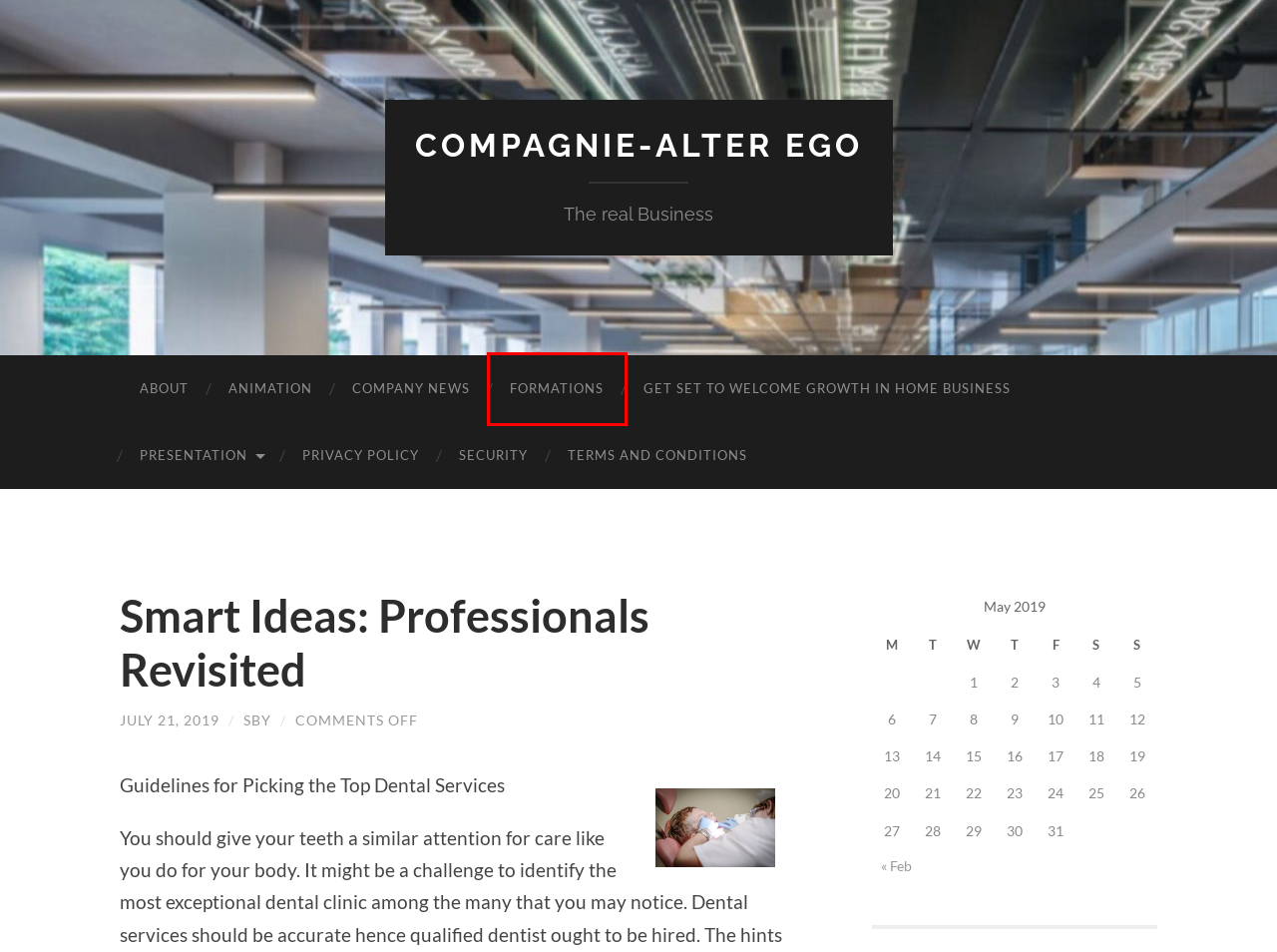You are provided with a screenshot of a webpage where a red rectangle bounding box surrounds an element. Choose the description that best matches the new webpage after clicking the element in the red bounding box. Here are the choices:
A. Company news – Compagnie-alter ego
B. formations – Compagnie-alter ego
C. presentation – Compagnie-alter ego
D. Terms and Conditions – Compagnie-alter ego
E. About – Compagnie-alter ego
F. February 2019 – Compagnie-alter ego
G. Security – Compagnie-alter ego
H. animation – Compagnie-alter ego

B